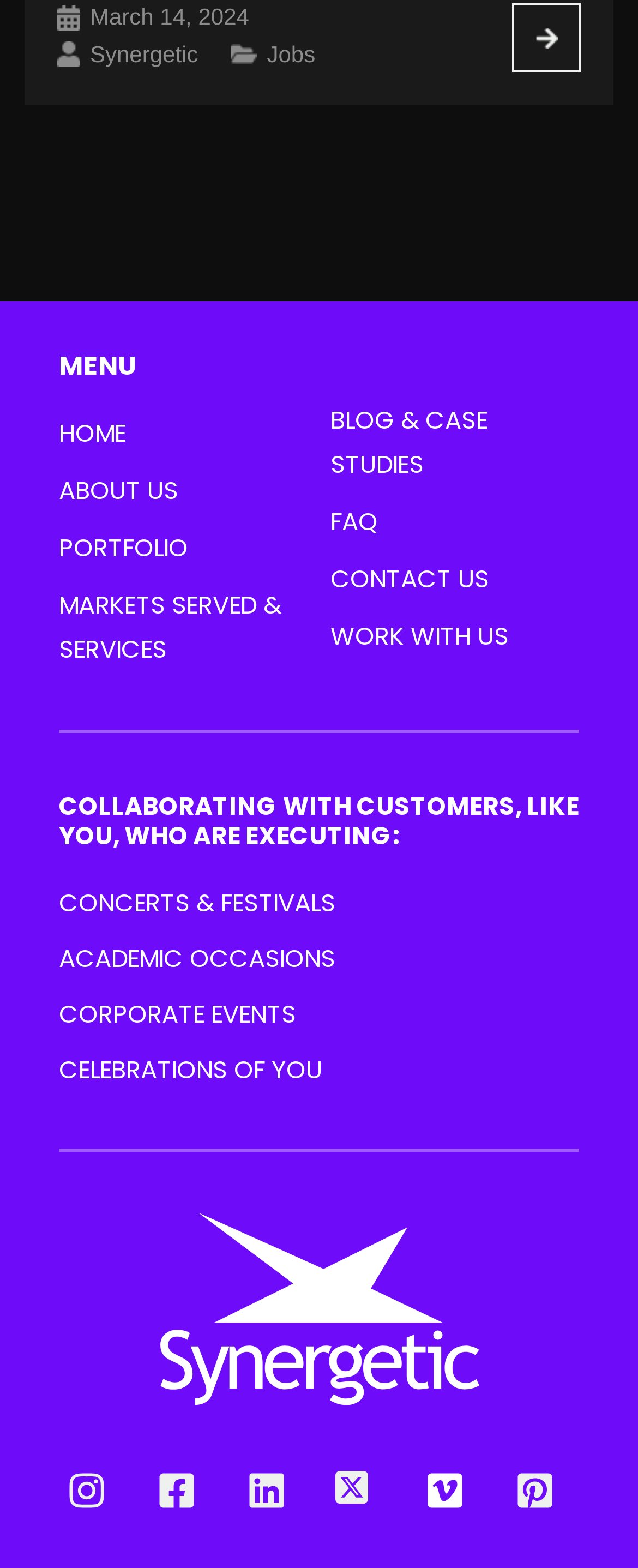What is the date displayed on the webpage?
Based on the screenshot, provide your answer in one word or phrase.

March 14, 2024